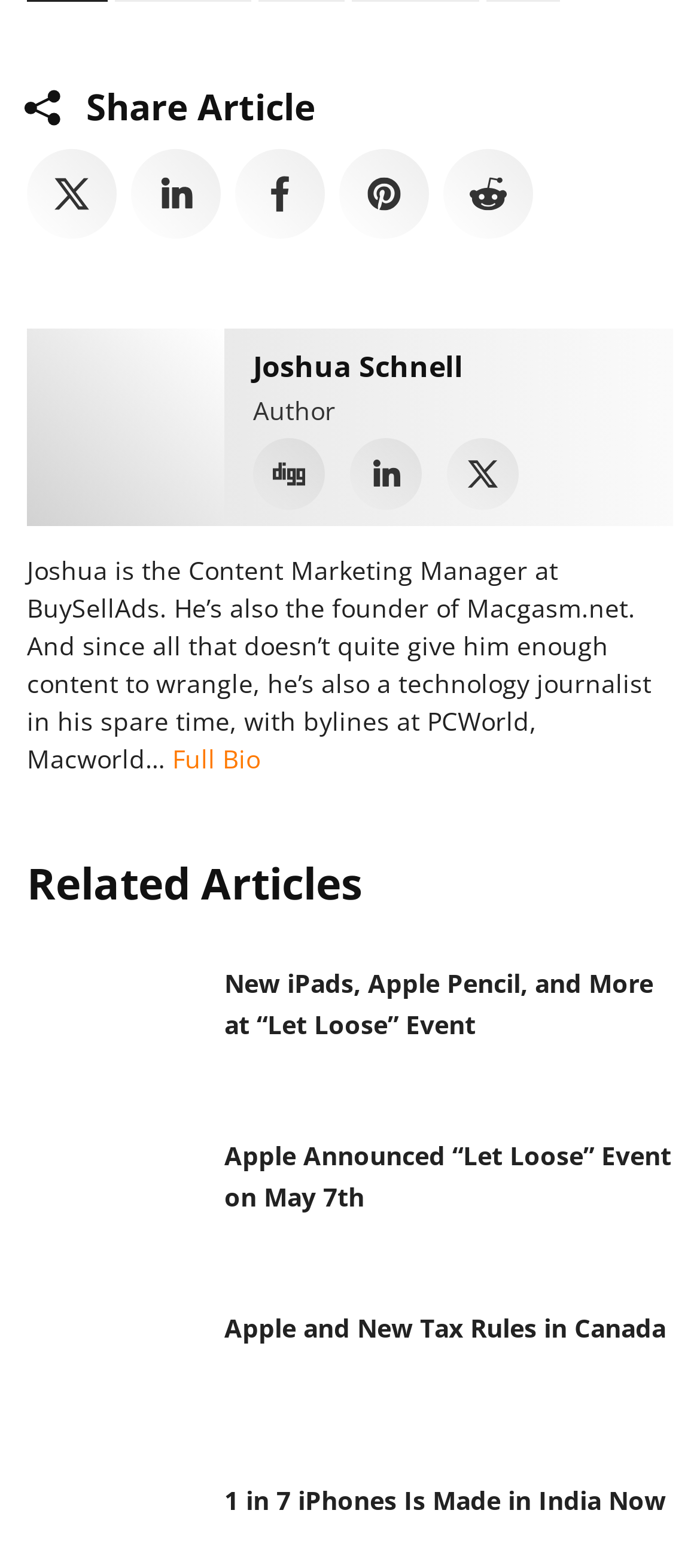Determine the coordinates of the bounding box for the clickable area needed to execute this instruction: "Read full bio of Joshua Schnell".

[0.246, 0.473, 0.372, 0.495]